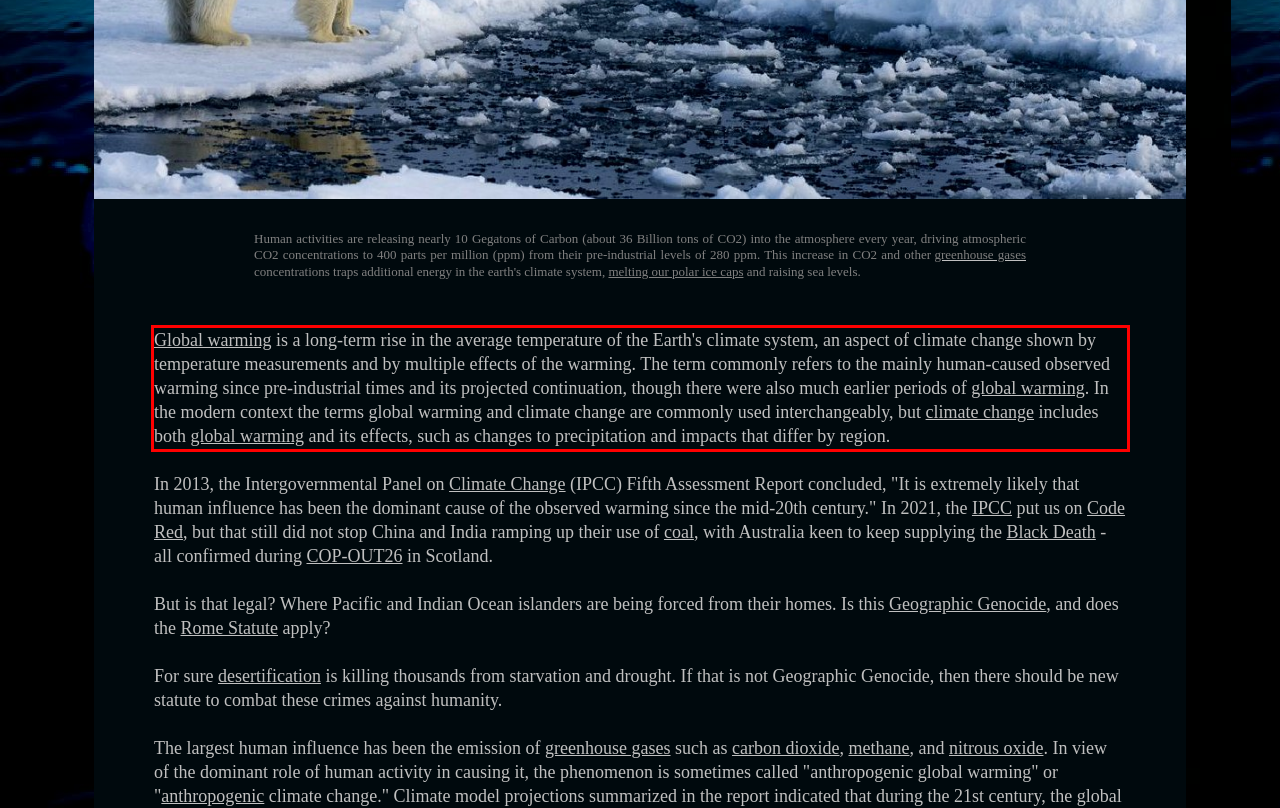Identify the text inside the red bounding box on the provided webpage screenshot by performing OCR.

Global warming is a long-term rise in the average temperature of the Earth's climate system, an aspect of climate change shown by temperature measurements and by multiple effects of the warming. The term commonly refers to the mainly human-caused observed warming since pre-industrial times and its projected continuation, though there were also much earlier periods of global warming. In the modern context the terms global warming and climate change are commonly used interchangeably, but climate change includes both global warming and its effects, such as changes to precipitation and impacts that differ by region.